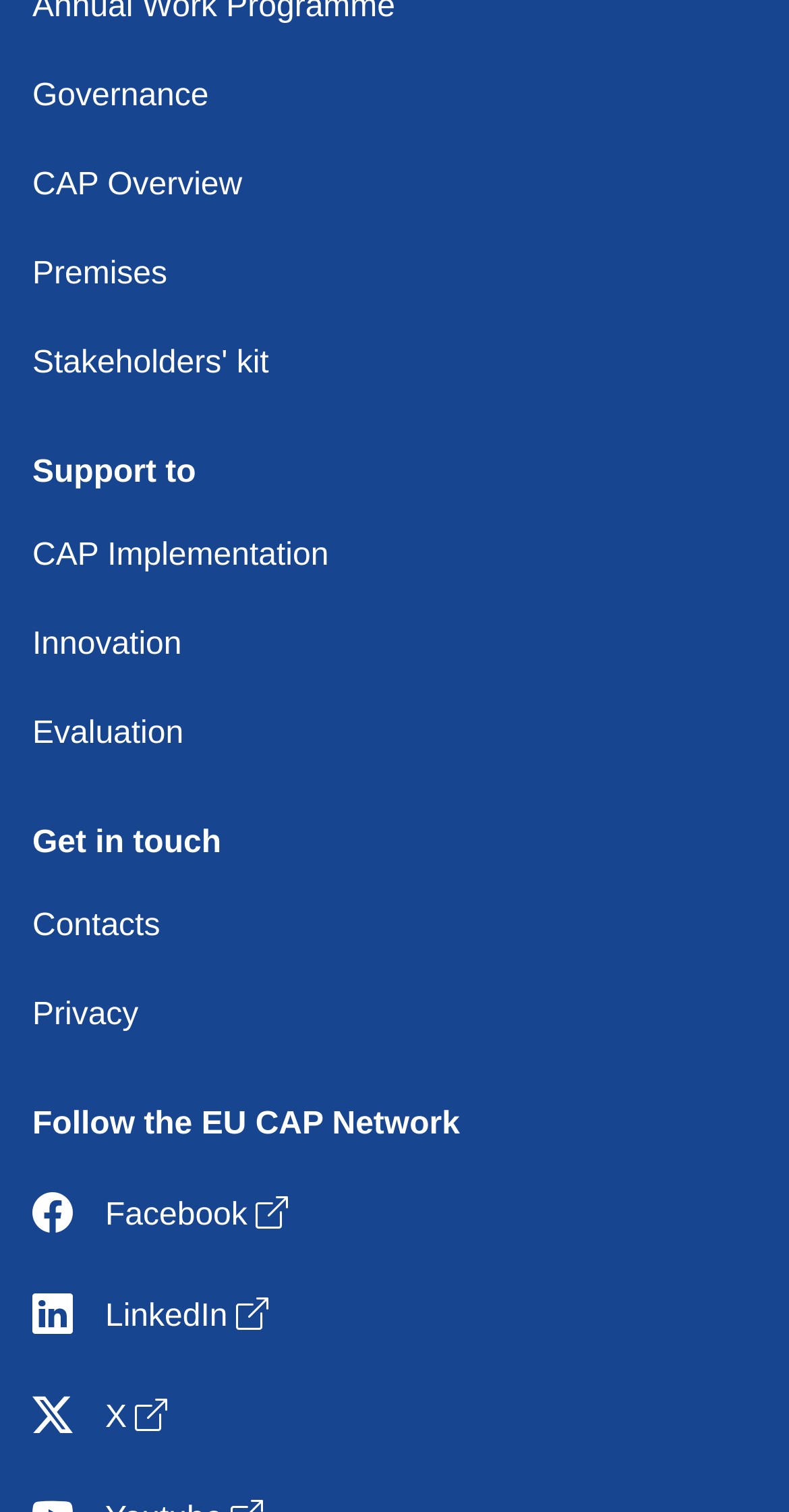Please identify the bounding box coordinates of the clickable area that will fulfill the following instruction: "Check the date of the event". The coordinates should be in the format of four float numbers between 0 and 1, i.e., [left, top, right, bottom].

None